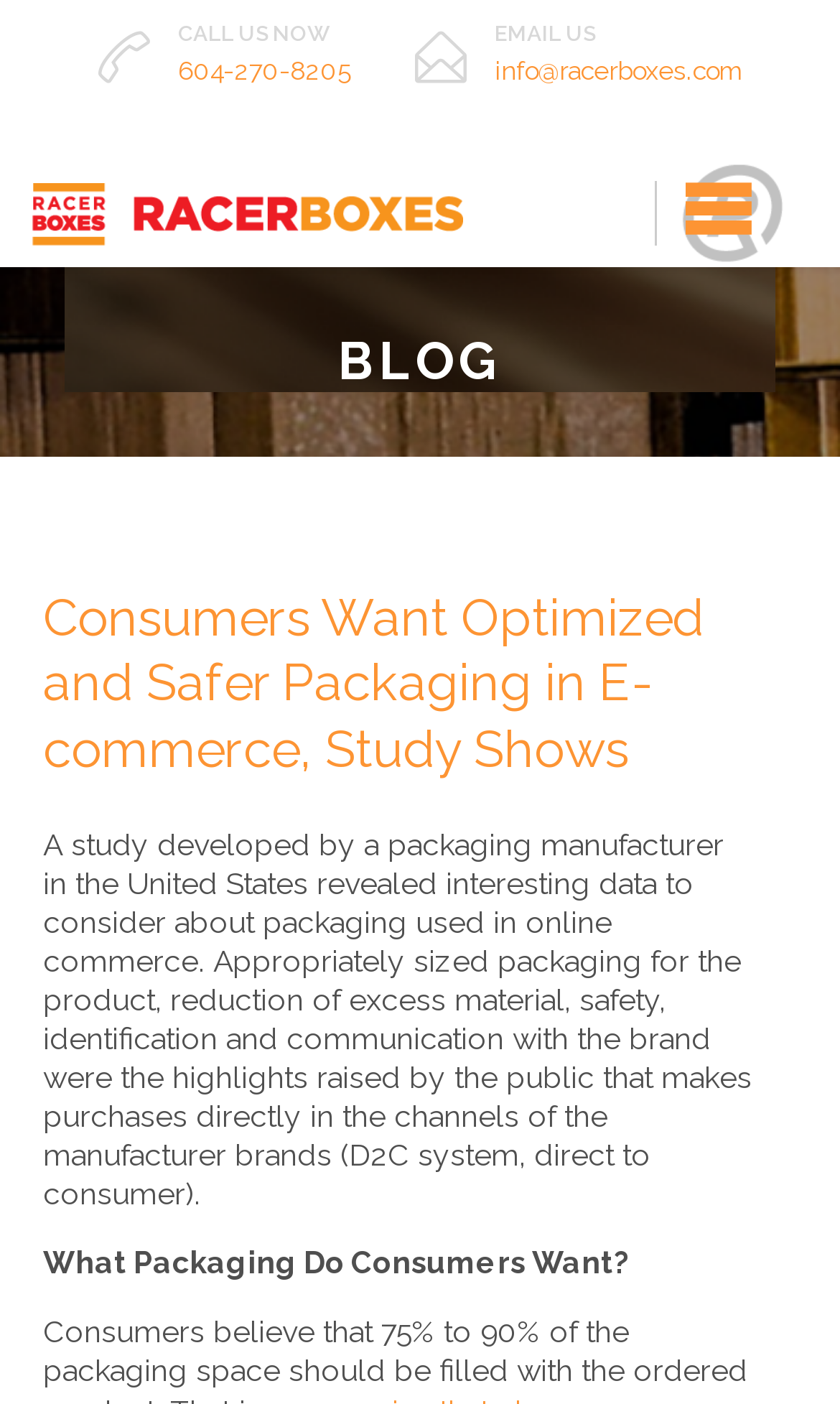What is the topic of the blog post?
Based on the image, answer the question with a single word or brief phrase.

Packaging in E-commerce